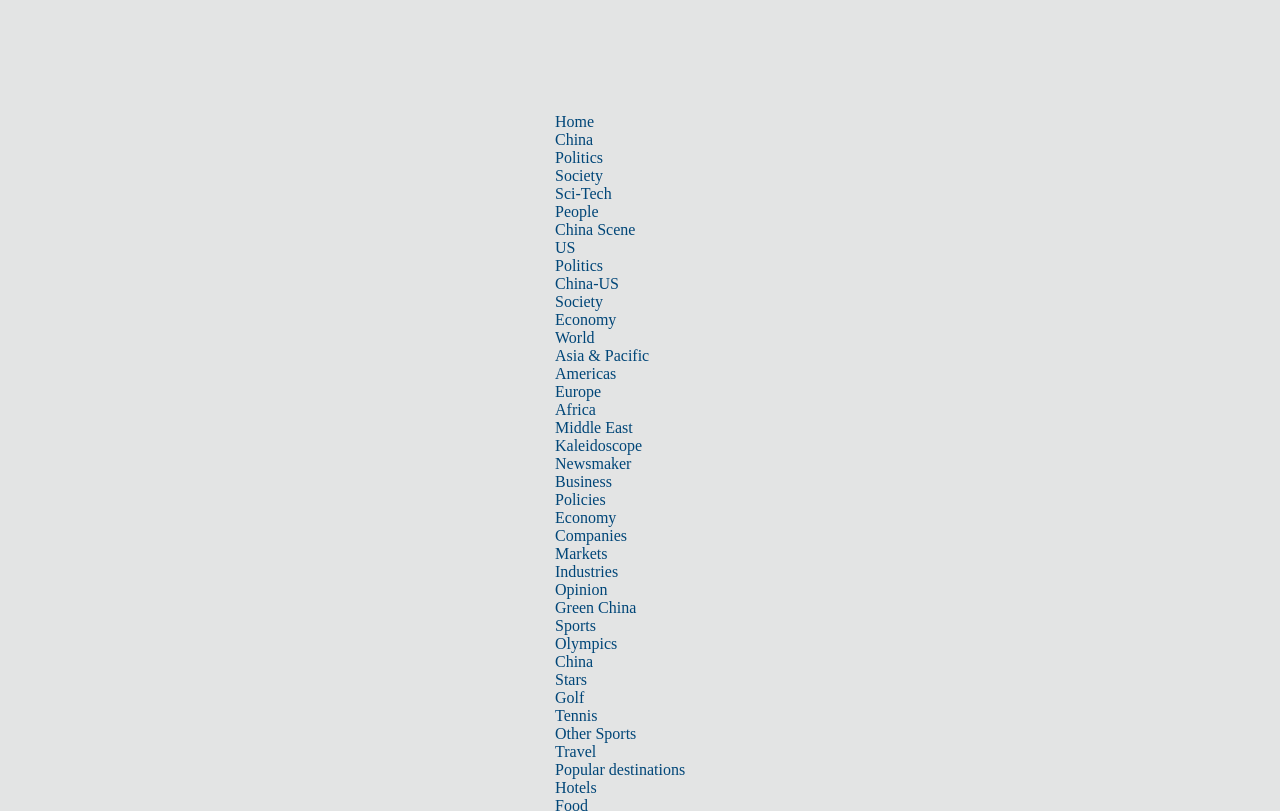Select the bounding box coordinates of the element I need to click to carry out the following instruction: "Explore the 'Travel' section".

[0.434, 0.916, 0.466, 0.937]